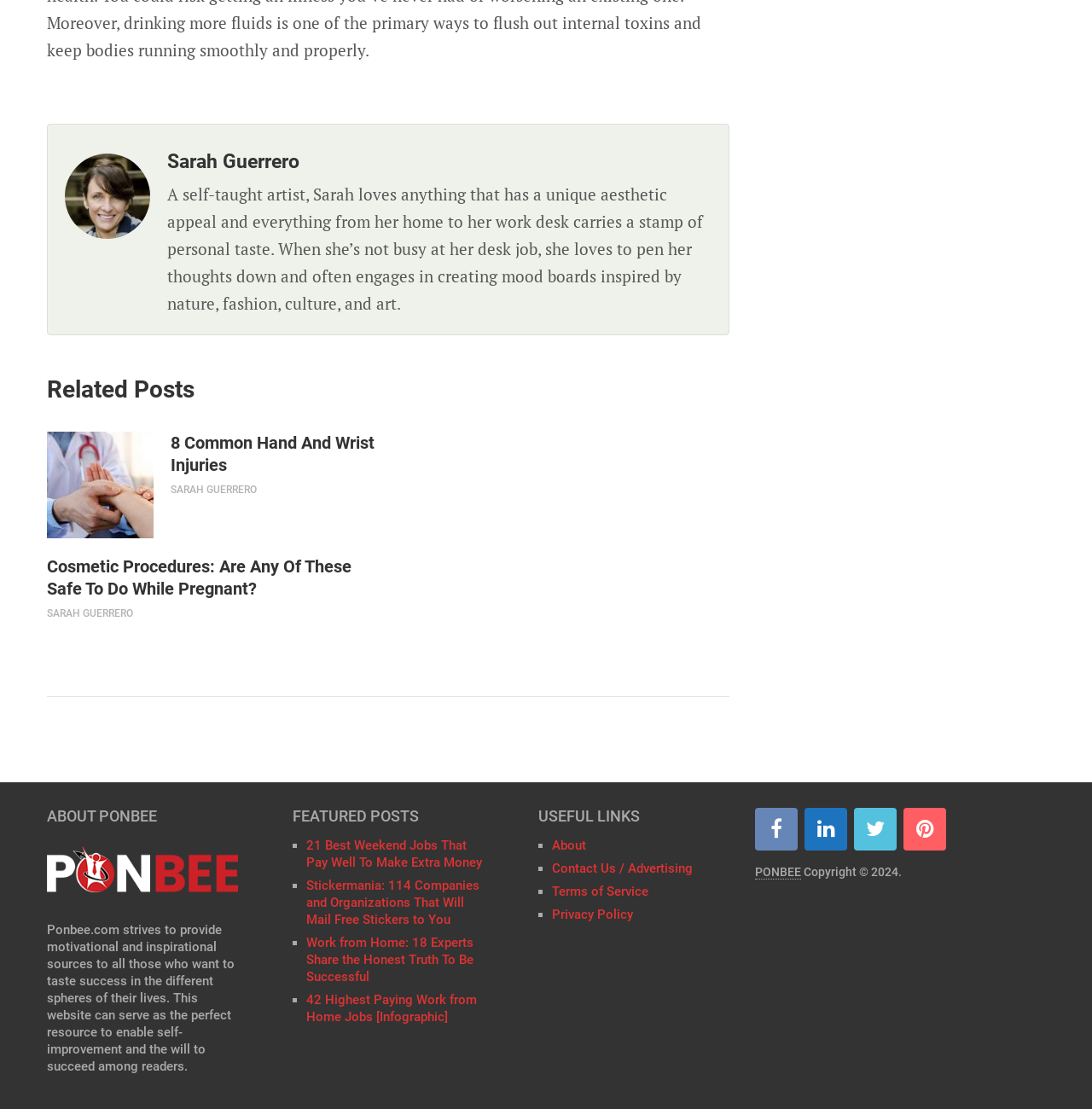How many featured posts are listed on the webpage?
Offer a detailed and full explanation in response to the question.

The webpage lists four featured posts, each with a link and a brief description, under the 'FEATURED POSTS' heading.